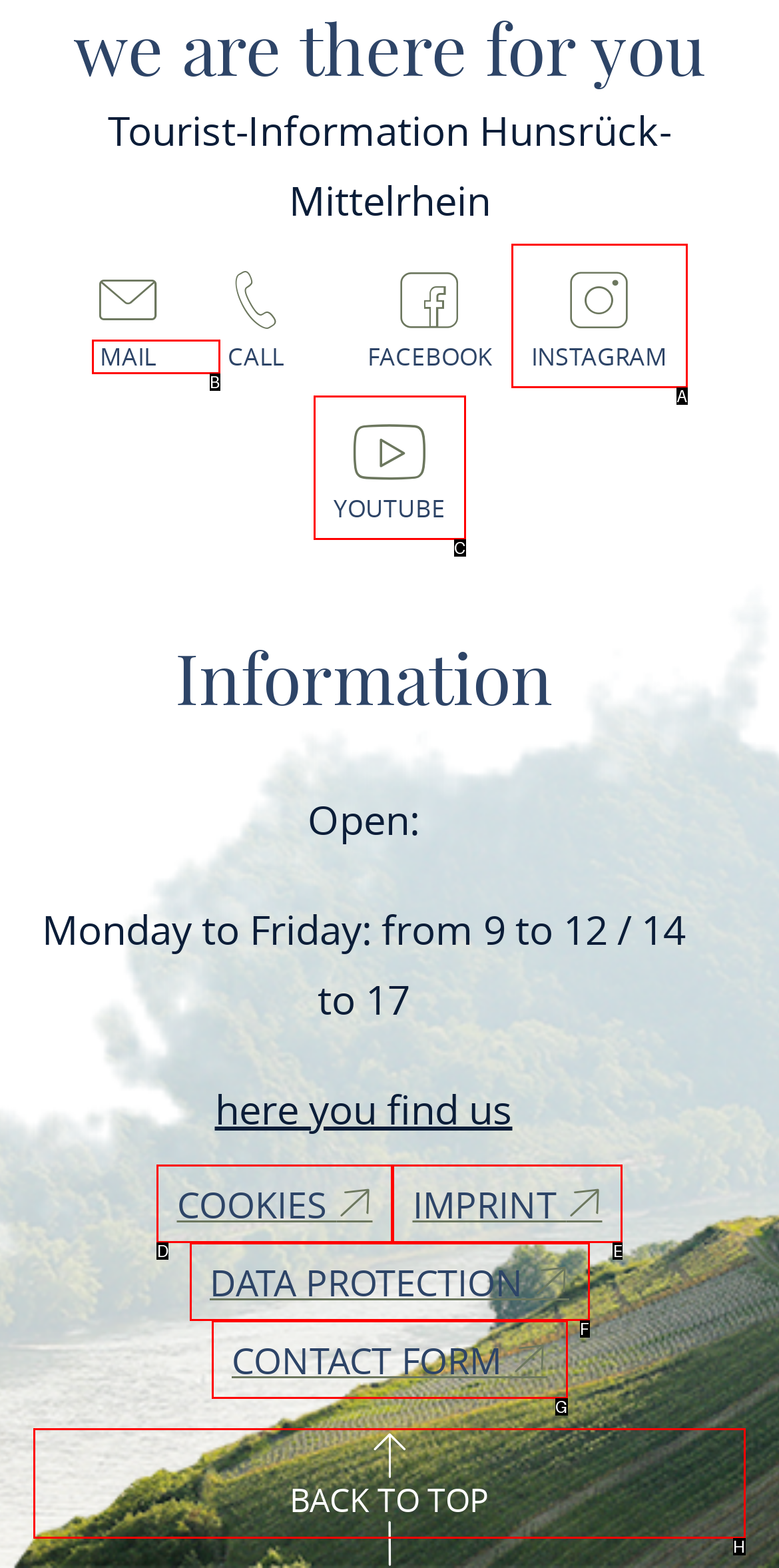From the available choices, determine which HTML element fits this description: instagram Respond with the correct letter.

A